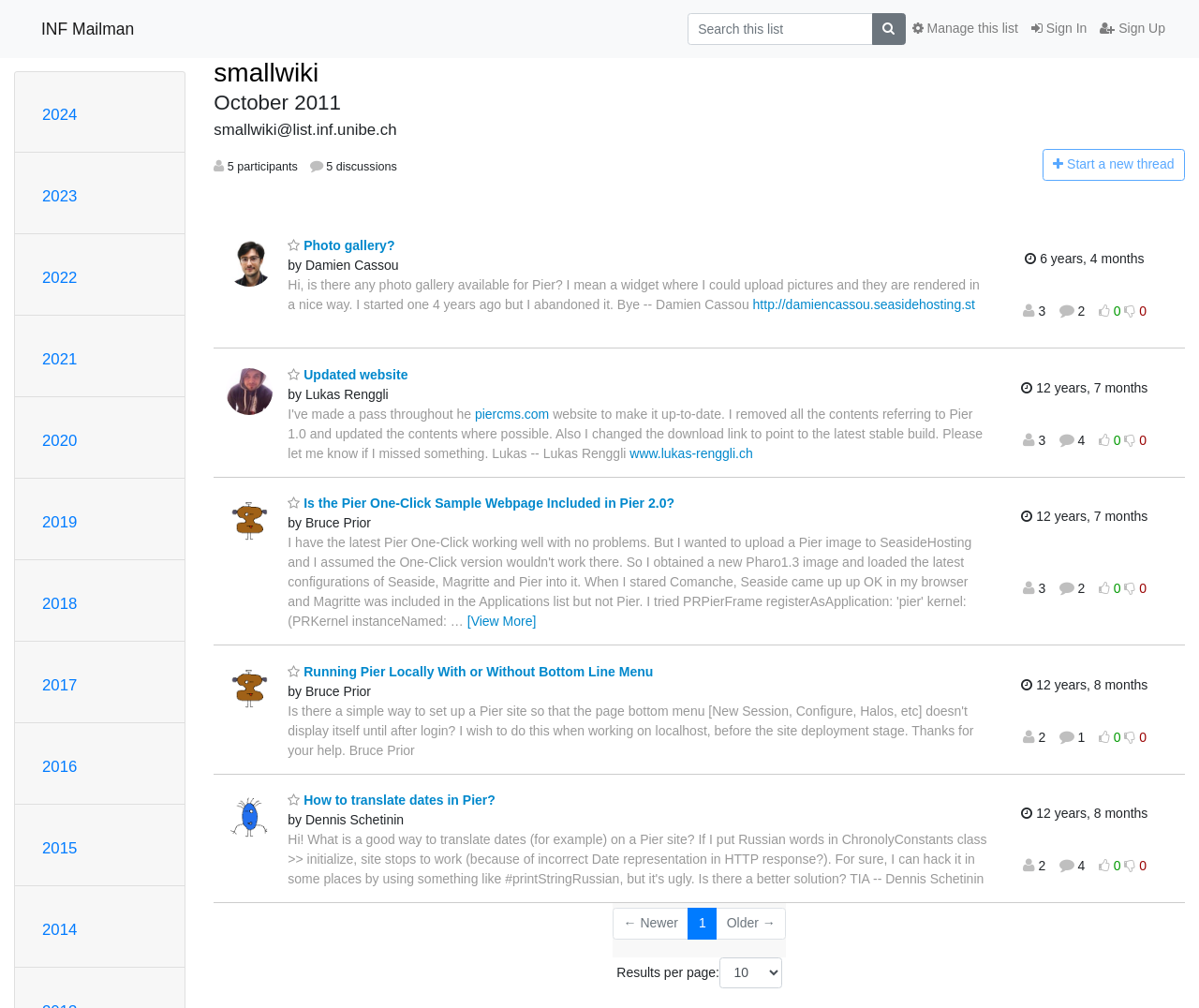Determine the bounding box coordinates of the clickable region to follow the instruction: "Start a new thread".

[0.869, 0.148, 0.988, 0.179]